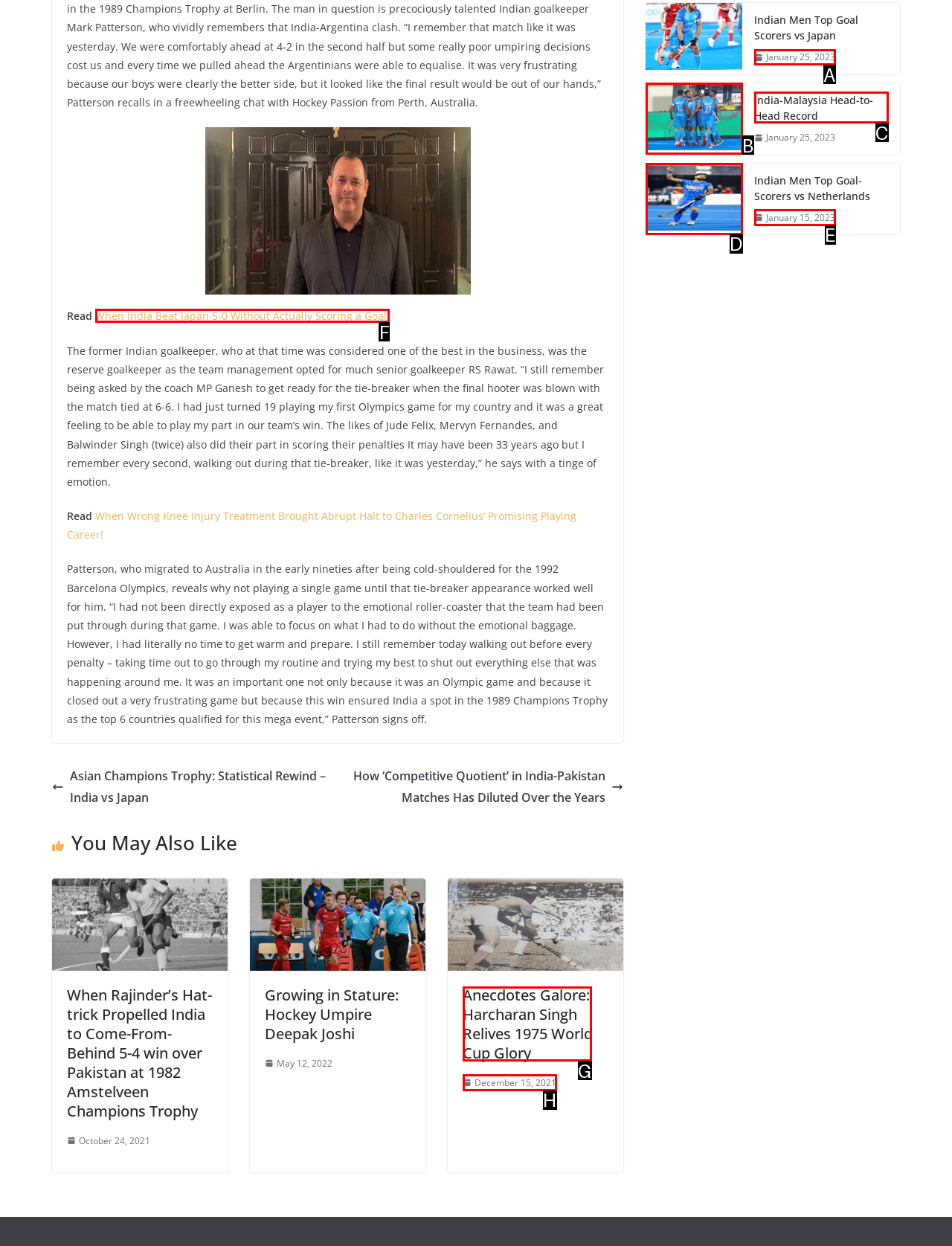Determine the correct UI element to click for this instruction: Read the article about India beating Japan 5-0 without scoring a goal. Respond with the letter of the chosen element.

F